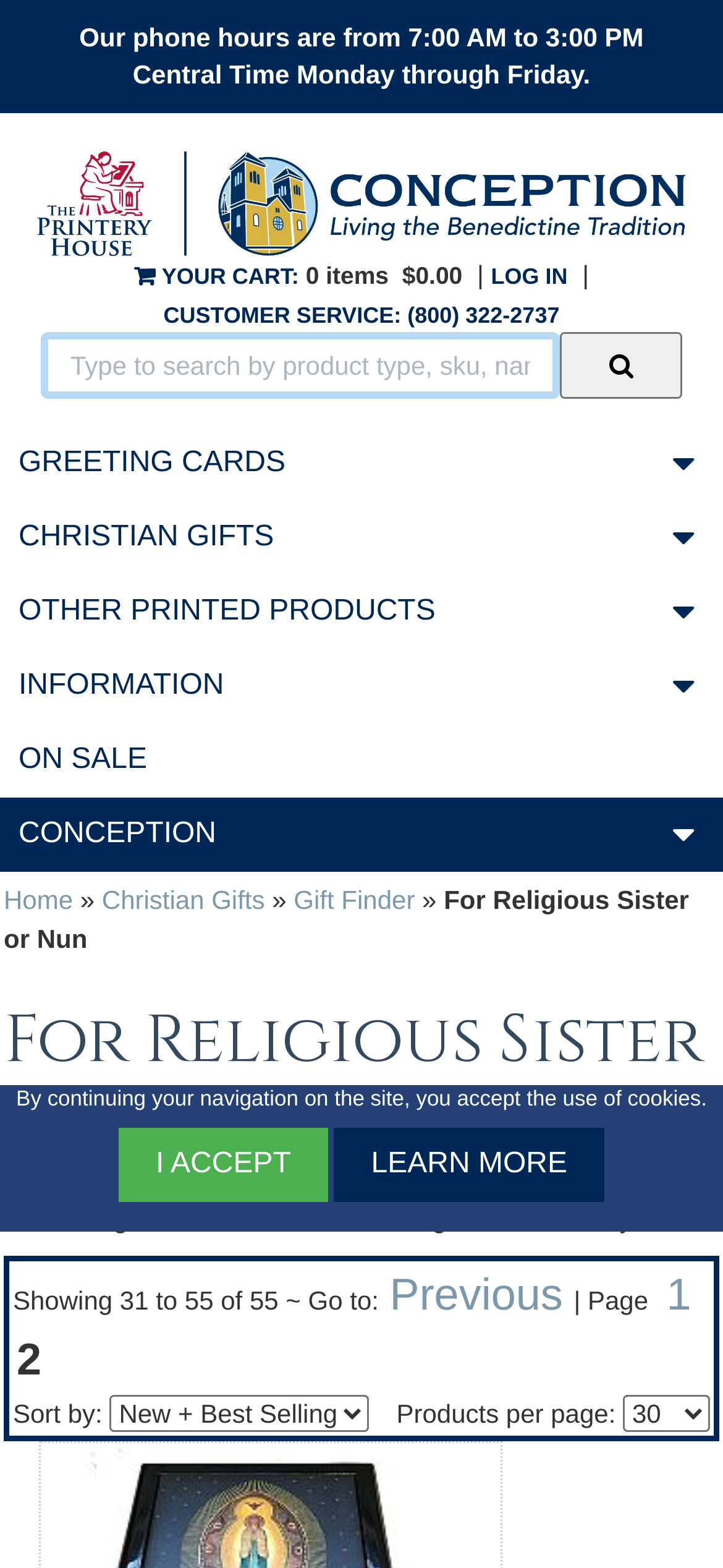Bounding box coordinates are given in the format (top-left x, top-left y, bottom-right x, bottom-right y). All values should be floating point numbers between 0 and 1. Provide the bounding box coordinate for the UI element described as: Other Printed Products

[0.0, 0.367, 1.0, 0.414]